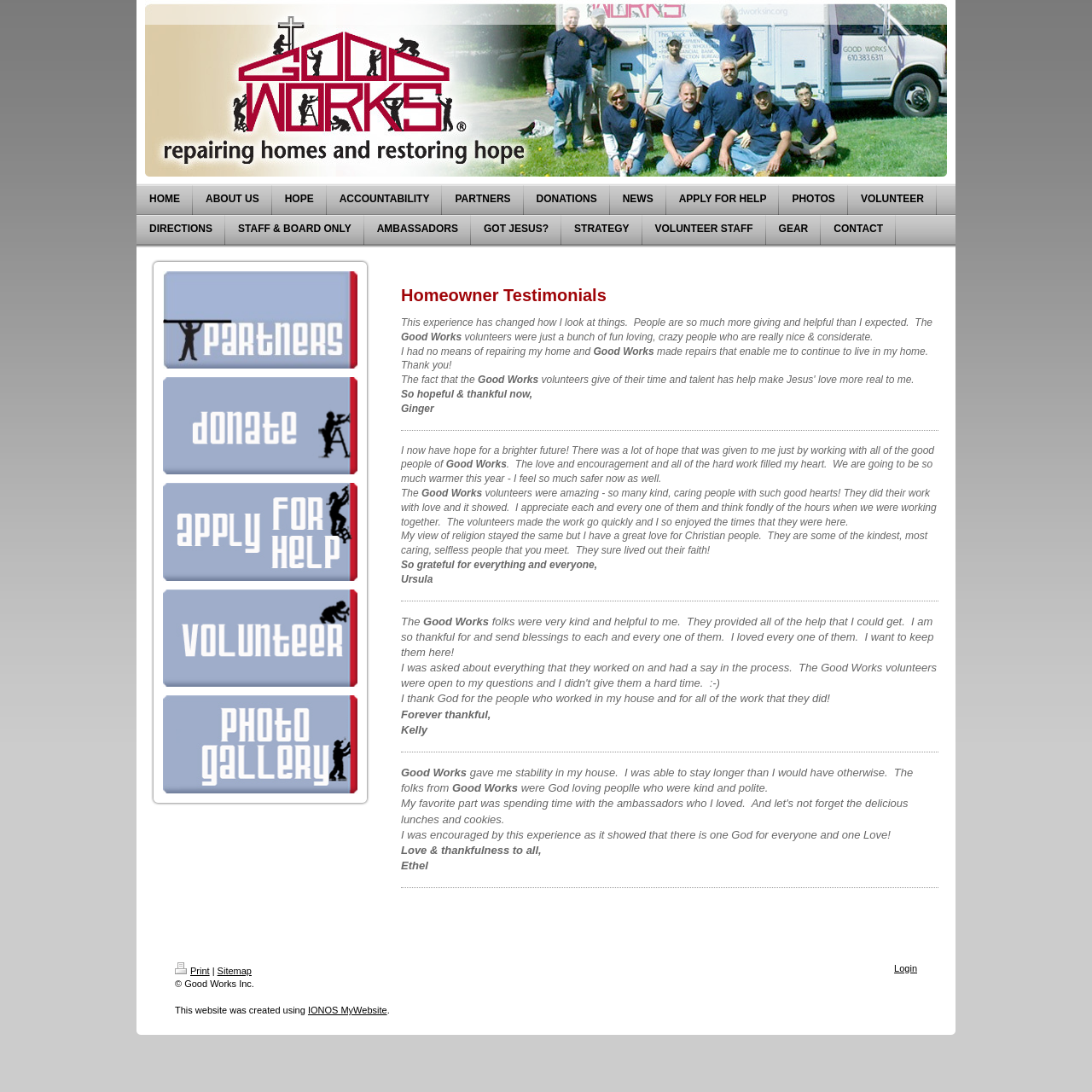Determine the bounding box coordinates of the element's region needed to click to follow the instruction: "Click Print". Provide these coordinates as four float numbers between 0 and 1, formatted as [left, top, right, bottom].

[0.16, 0.884, 0.192, 0.894]